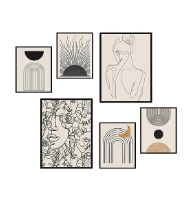What style does the artwork embody?
Based on the visual content, answer with a single word or a brief phrase.

Contemporary bohemian